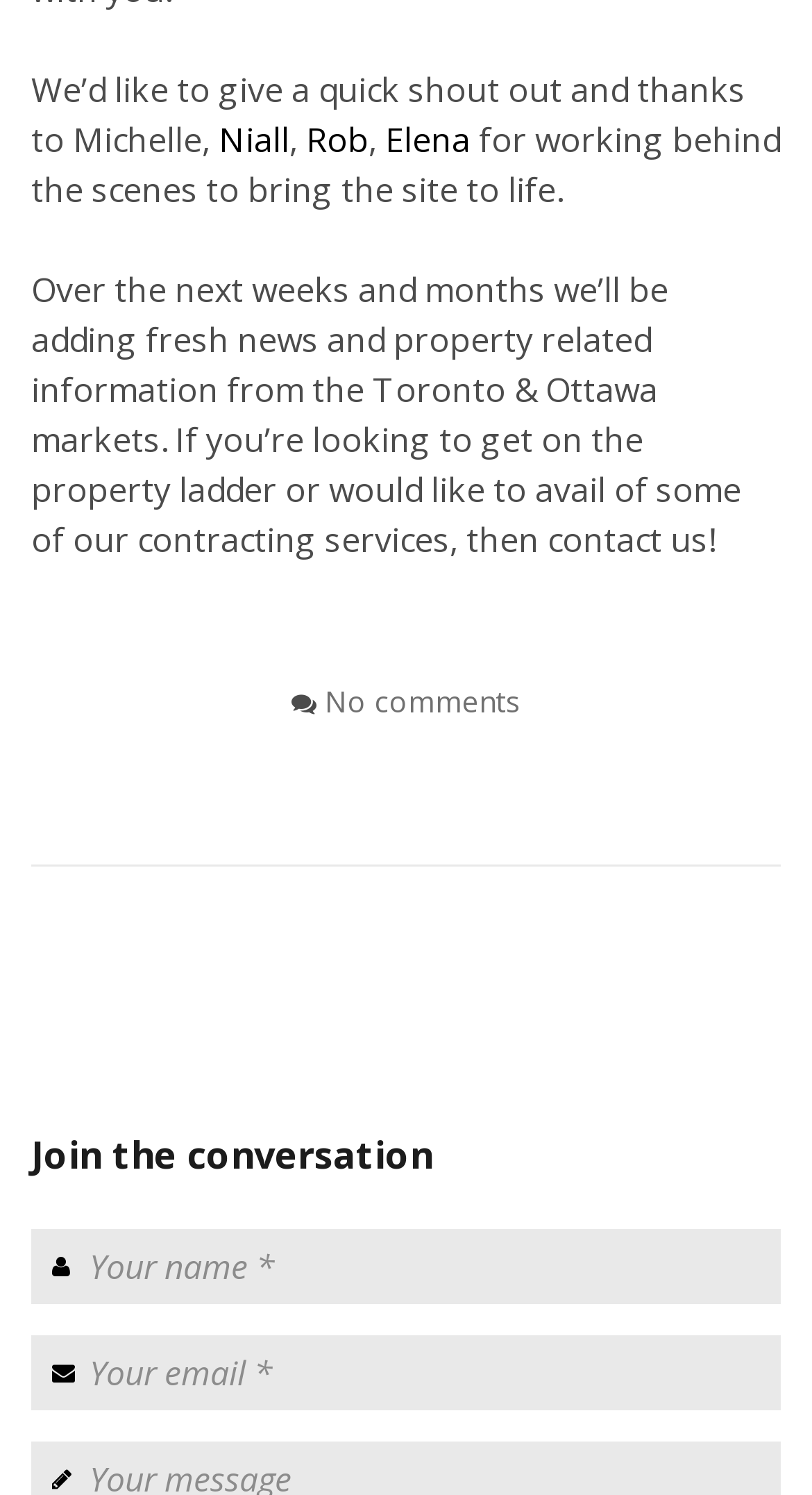Who are the people being thanked?
Please use the image to deliver a detailed and complete answer.

The webpage contains a sentence that thanks several individuals, including Michelle, Niall, Rob, and Elena, for their work behind the scenes to bring the site to life.